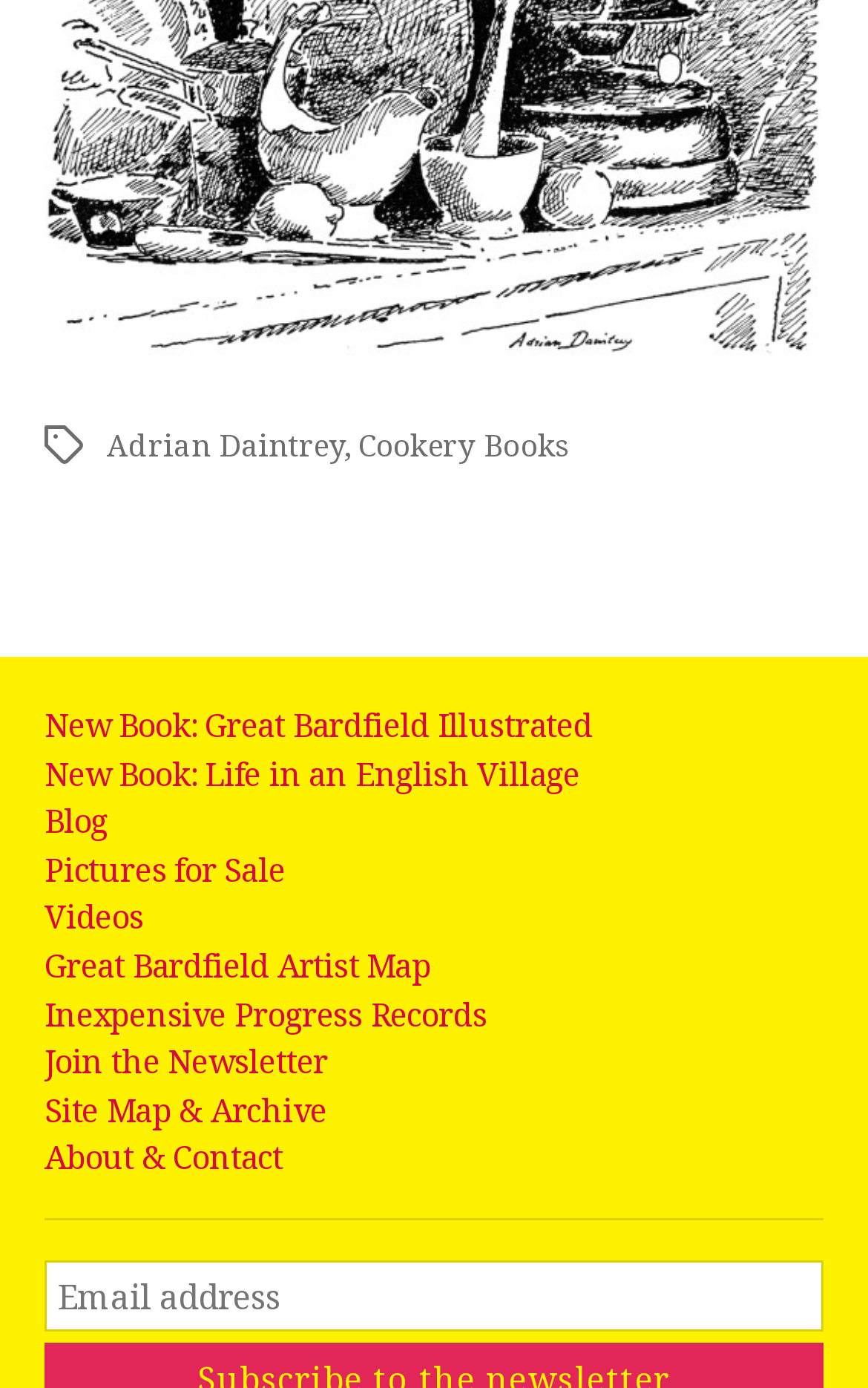What is the name of the author?
Please answer the question as detailed as possible.

The name of the author can be found in the top section of the webpage, where it says 'Adrian Daintrey' in a link format, indicating that it is a clickable link to the author's page or profile.